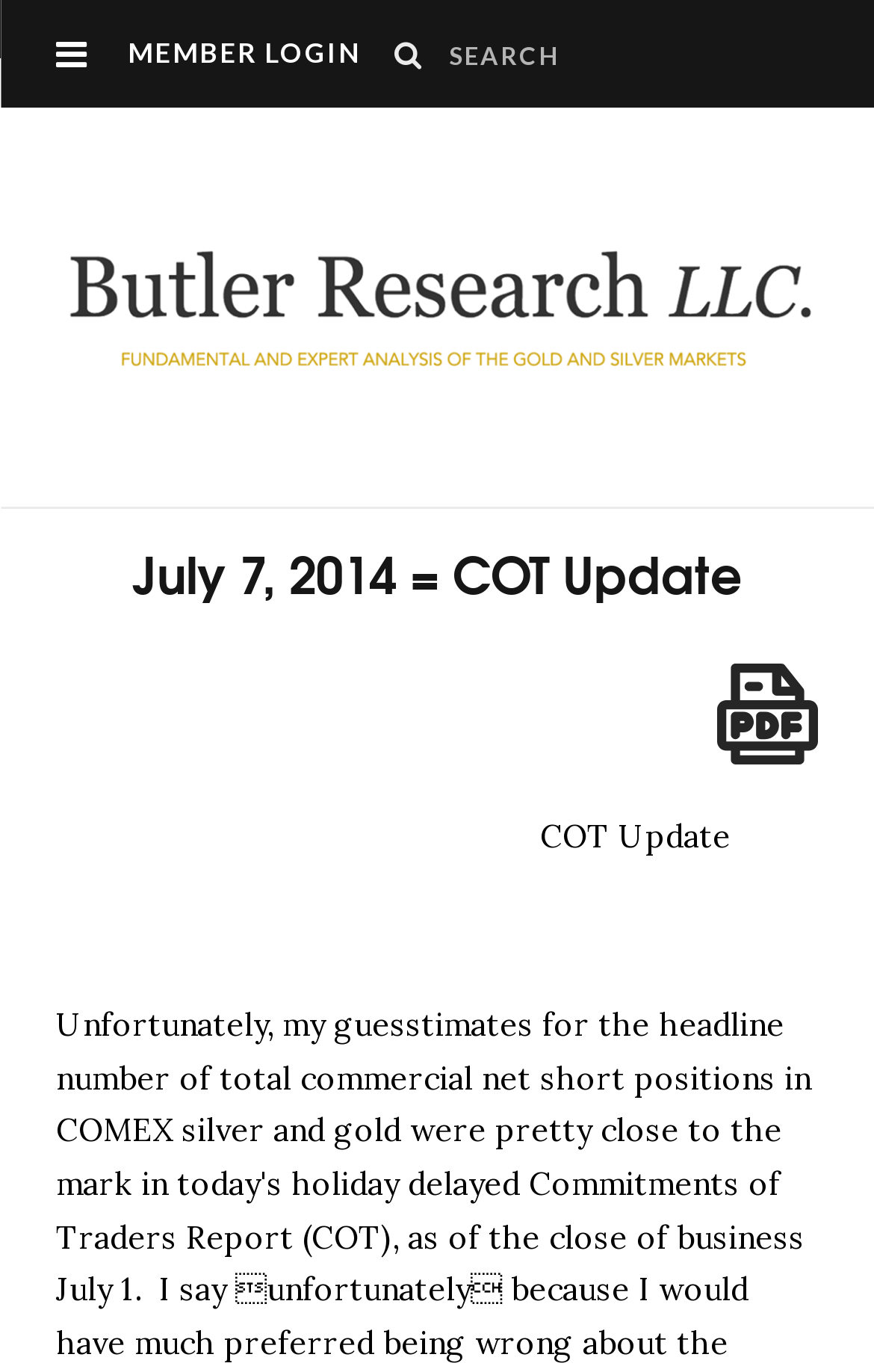Using the provided element description: "name="s" placeholder="Search"", determine the bounding box coordinates of the corresponding UI element in the screenshot.

[0.513, 0.014, 0.667, 0.066]